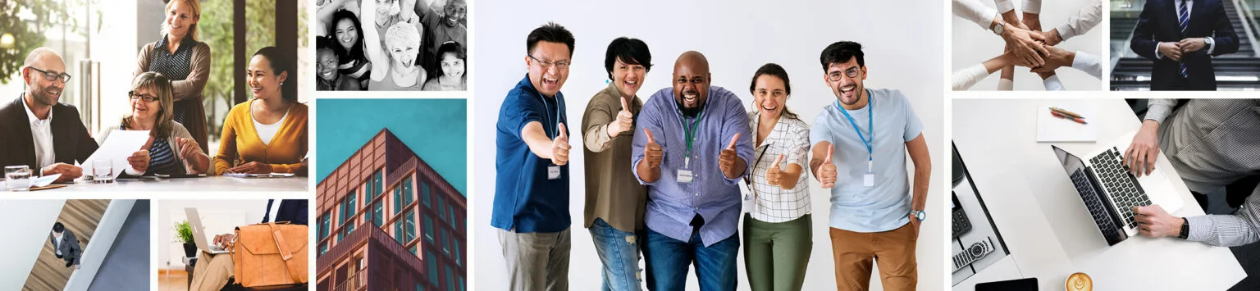What is the theme conveyed by the composition?
Using the information from the image, give a concise answer in one word or a short phrase.

Unity and professional growth